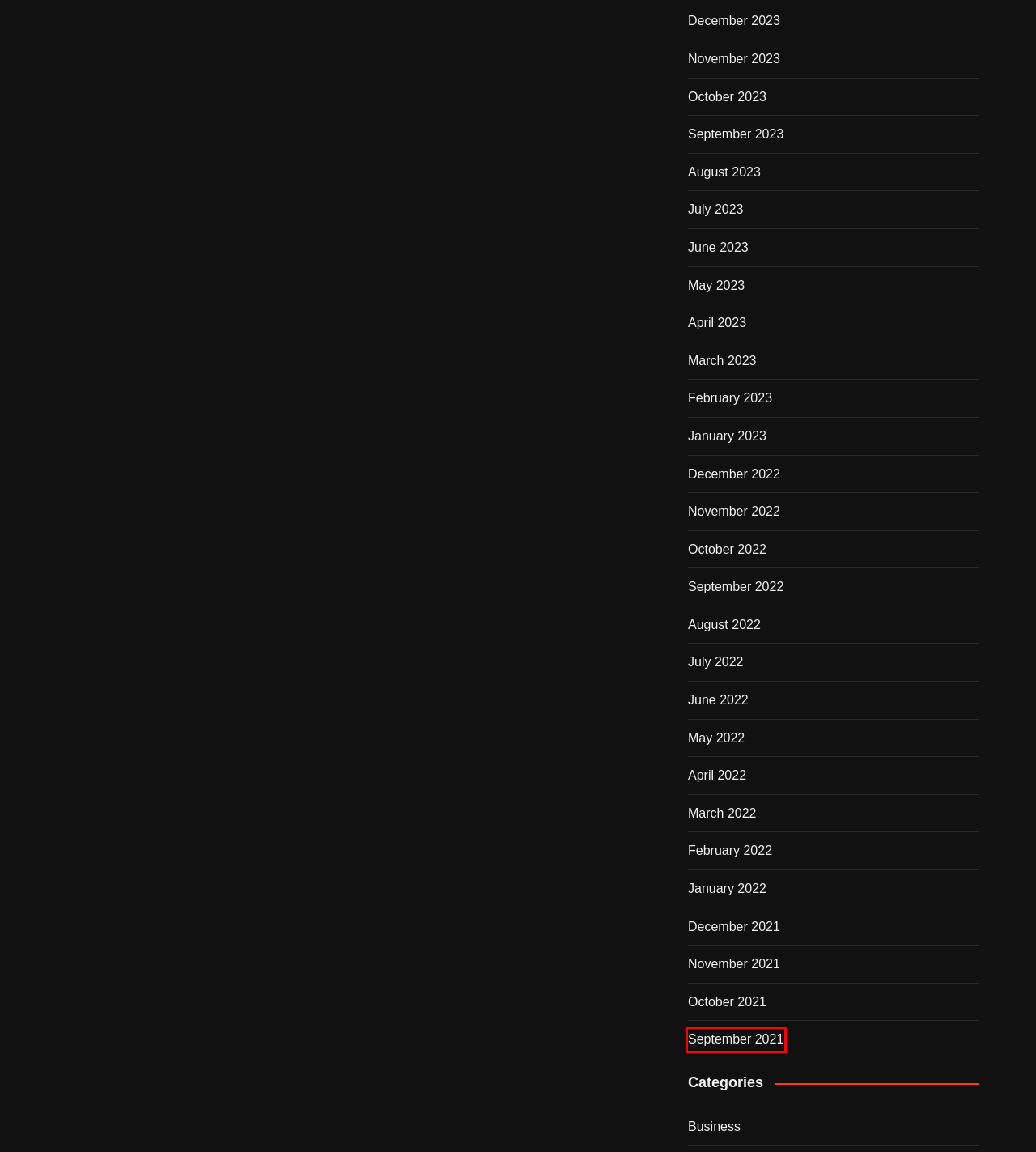Given a screenshot of a webpage with a red bounding box highlighting a UI element, determine which webpage description best matches the new webpage that appears after clicking the highlighted element. Here are the candidates:
A. August 2023 – Real News
B. November 2023 – Real News
C. December 2021 – Real News
D. February 2023 – Real News
E. September 2021 – Real News
F. January 2022 – Real News
G. January 2023 – Real News
H. December 2023 – Real News

E